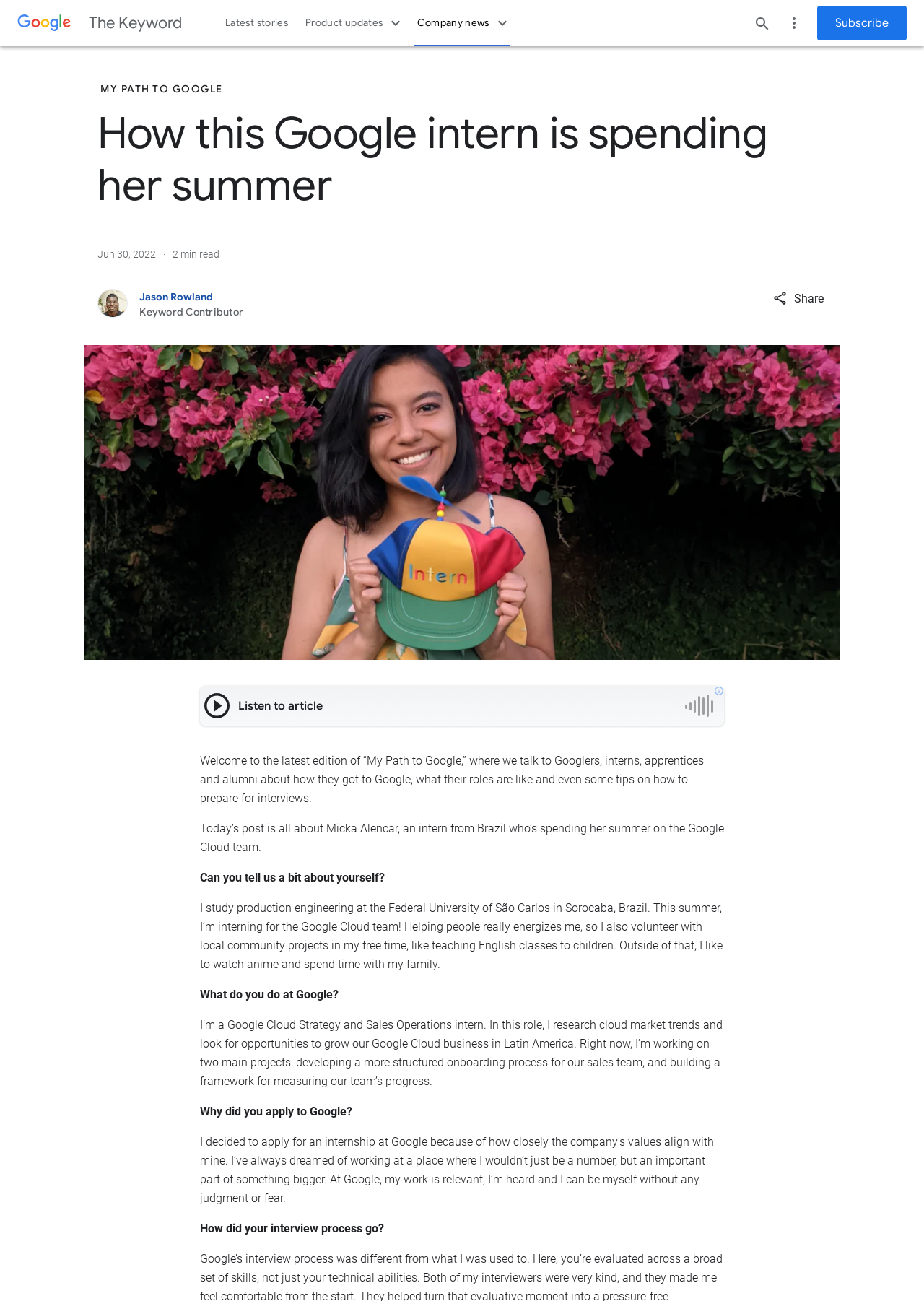Refer to the image and provide a thorough answer to this question:
What is Micka's university major?

According to the article, Micka studies production engineering at the Federal University of São Carlos in Sorocaba, Brazil.